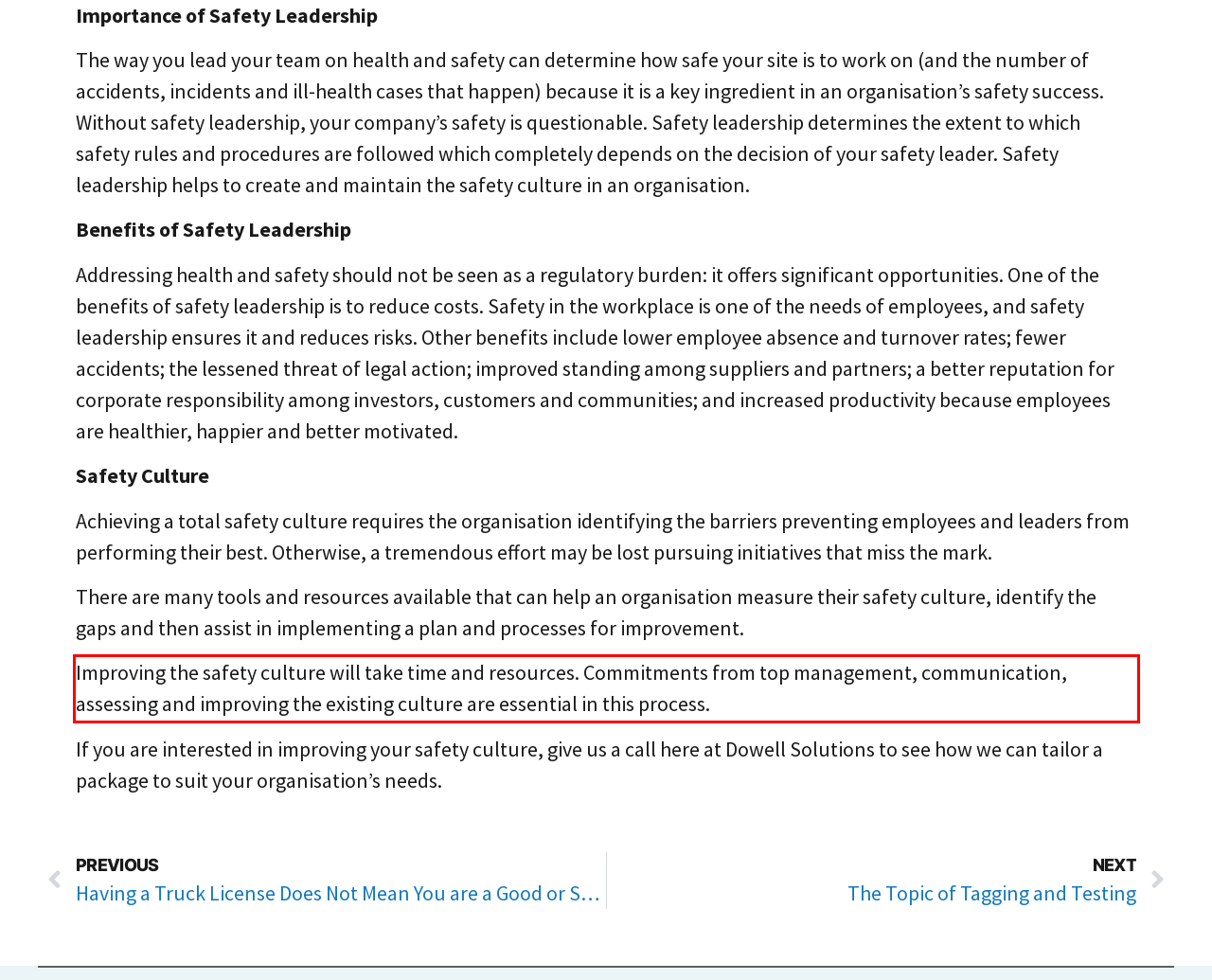Please analyze the provided webpage screenshot and perform OCR to extract the text content from the red rectangle bounding box.

Improving the safety culture will take time and resources. Commitments from top management, communication, assessing and improving the existing culture are essential in this process.